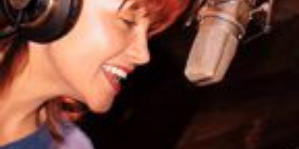What is the likely setting of the image?
Give a detailed response to the question by analyzing the screenshot.

The caption describes the background as suggesting a 'recording studio environment', which implies that the image is likely set in a recording studio where the woman is creating music.